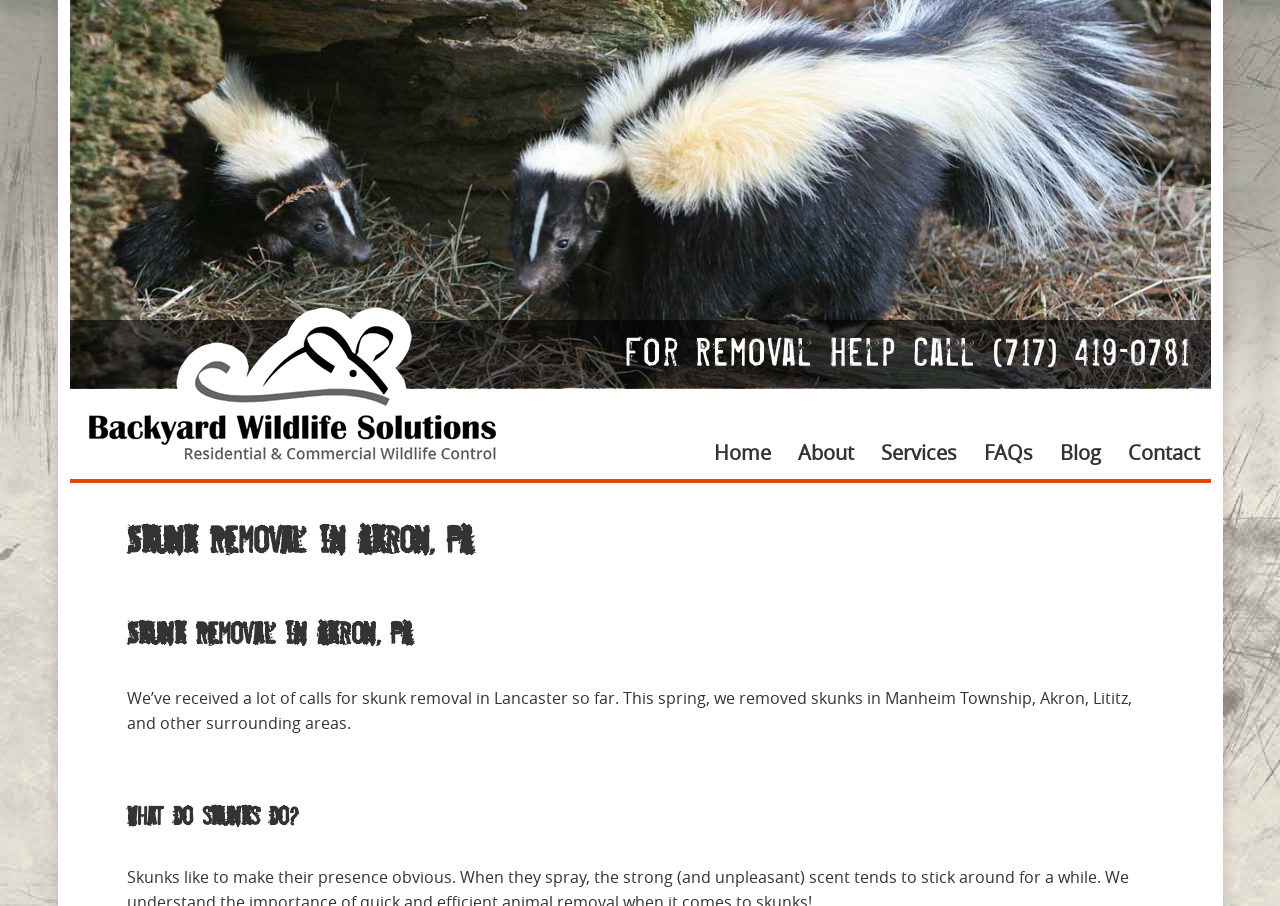What is the company name?
Make sure to answer the question with a detailed and comprehensive explanation.

I found the company name by looking at the link element that says 'Backyard Wildlife Solutions - Residential & Commercial Wildlife Control'.